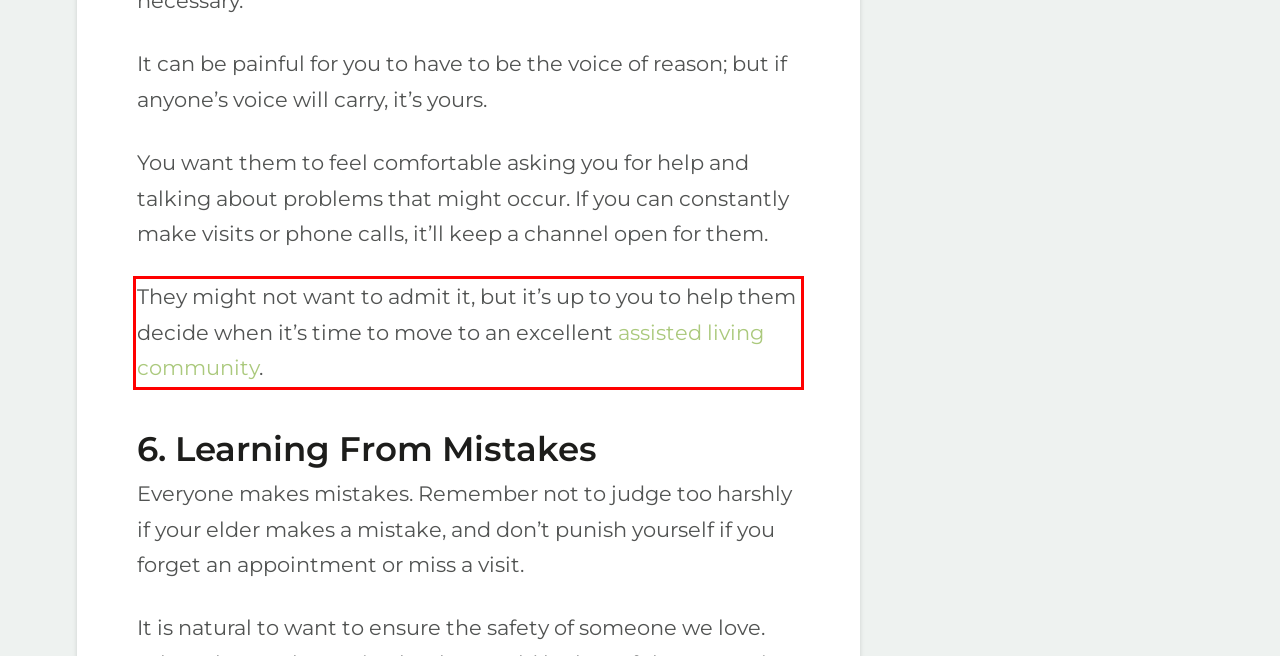Analyze the red bounding box in the provided webpage screenshot and generate the text content contained within.

They might not want to admit it, but it’s up to you to help them decide when it’s time to move to an excellent assisted living community.